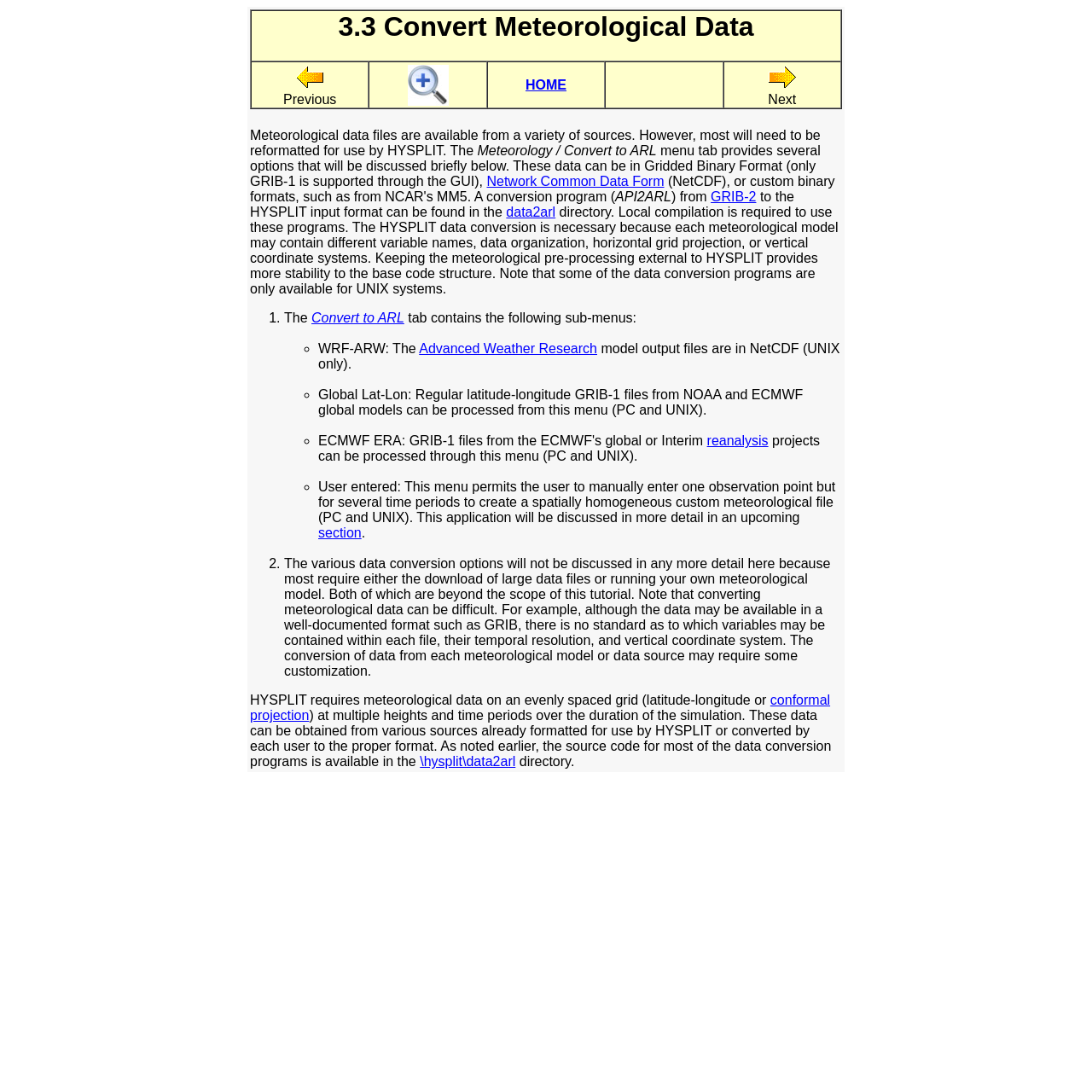Please identify the bounding box coordinates of the clickable element to fulfill the following instruction: "Click on the 'HOME' link". The coordinates should be four float numbers between 0 and 1, i.e., [left, top, right, bottom].

[0.446, 0.057, 0.554, 0.1]